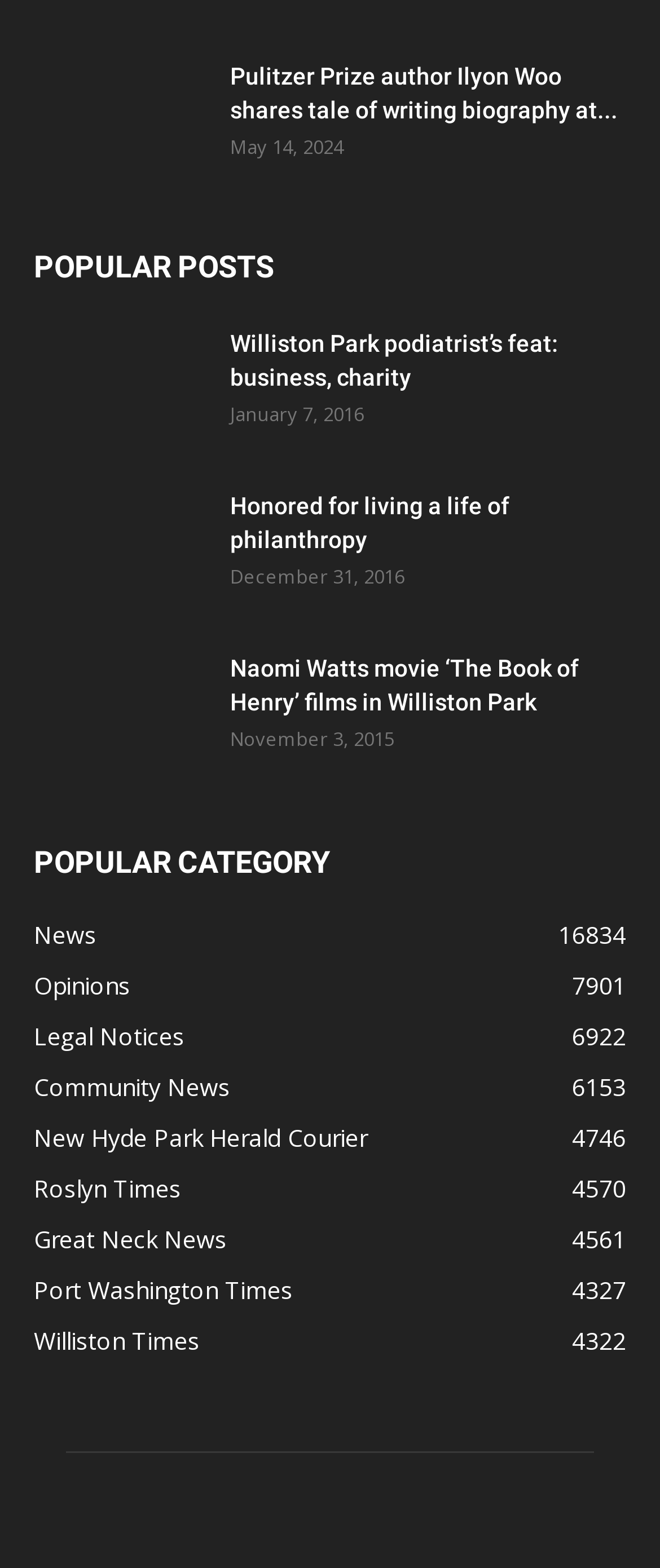How many popular posts are displayed?
Utilize the information in the image to give a detailed answer to the question.

I counted the number of links under the 'POPULAR POSTS' heading, and there are 4 links with corresponding images and timestamps.